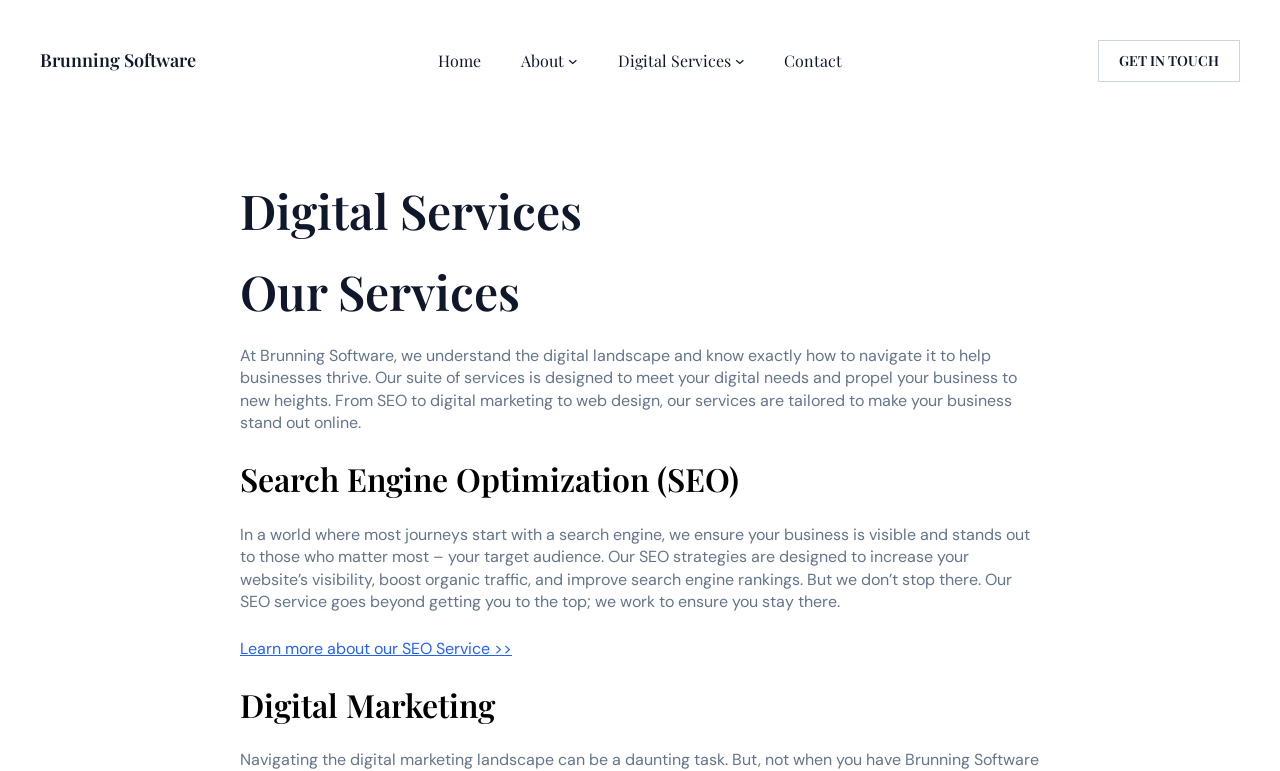What is the name of the company? Observe the screenshot and provide a one-word or short phrase answer.

Brunning Software